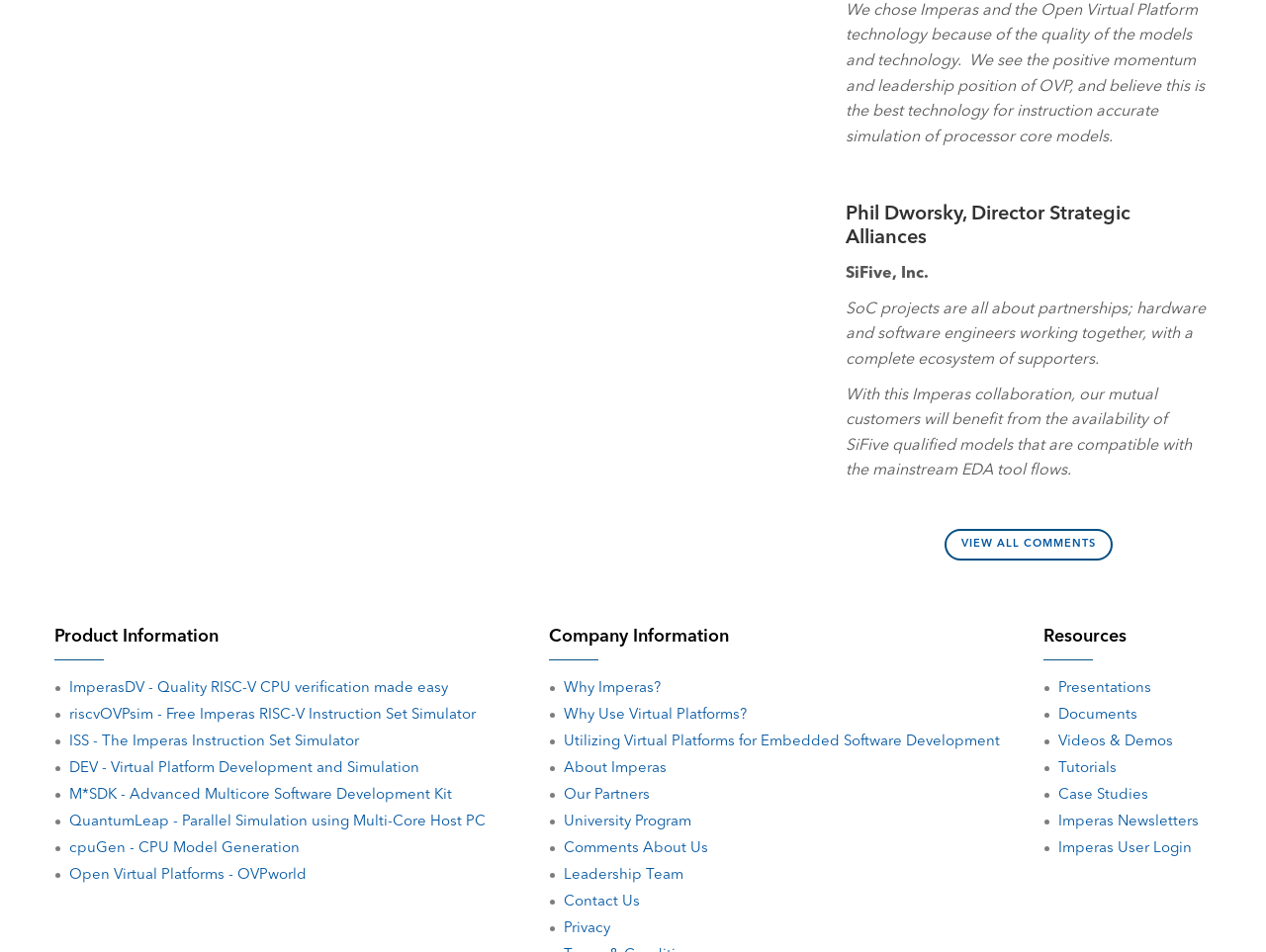How many sections are there on the webpage?
Use the information from the screenshot to give a comprehensive response to the question.

There are three main sections on the webpage, which are Product Information, Company Information, and Resources. These sections are indicated by the heading elements with OCR text 'Product Information', 'Company Information', and 'Resources'.